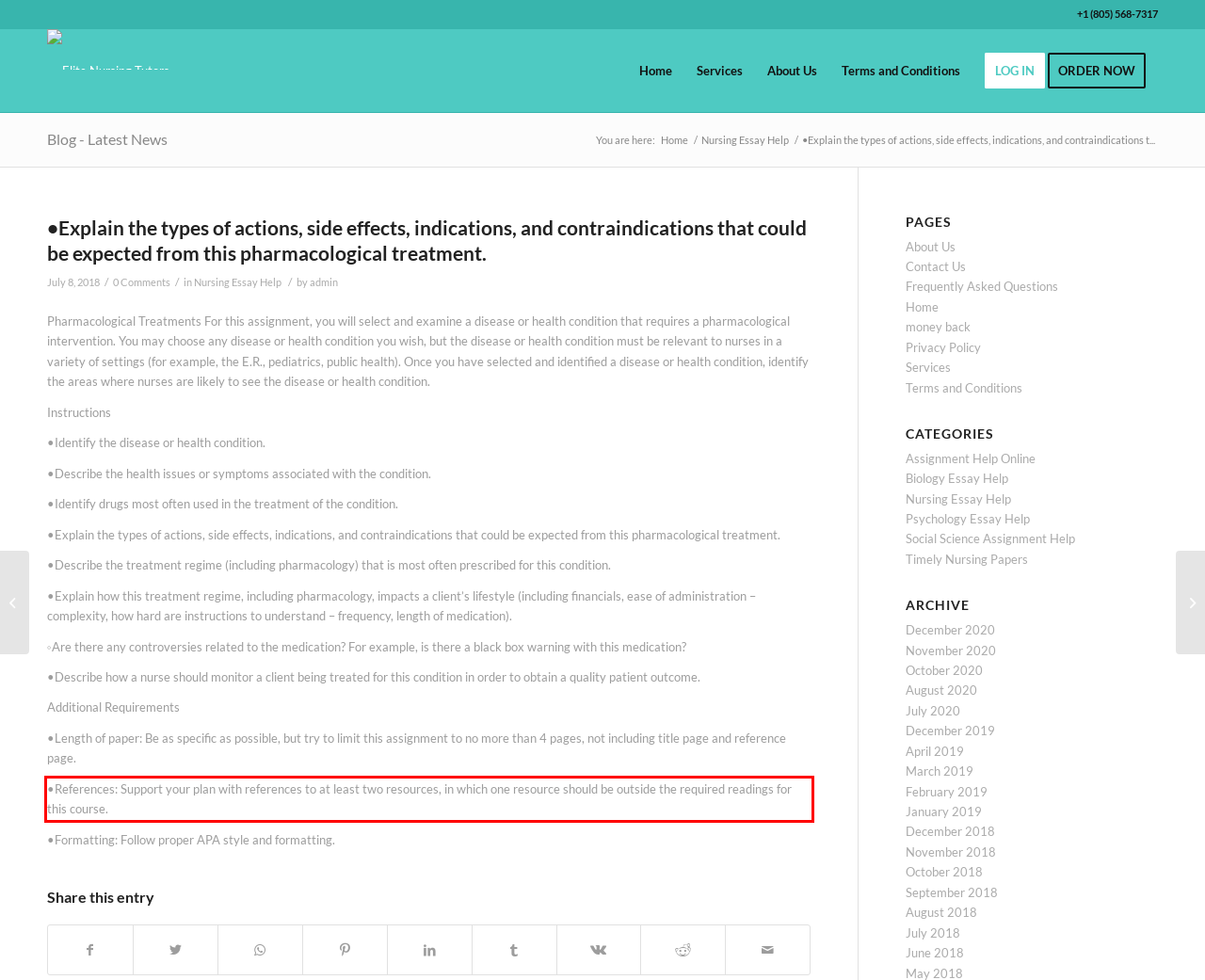Please examine the webpage screenshot containing a red bounding box and use OCR to recognize and output the text inside the red bounding box.

•References: Support your plan with references to at least two resources, in which one resource should be outside the required readings for this course.